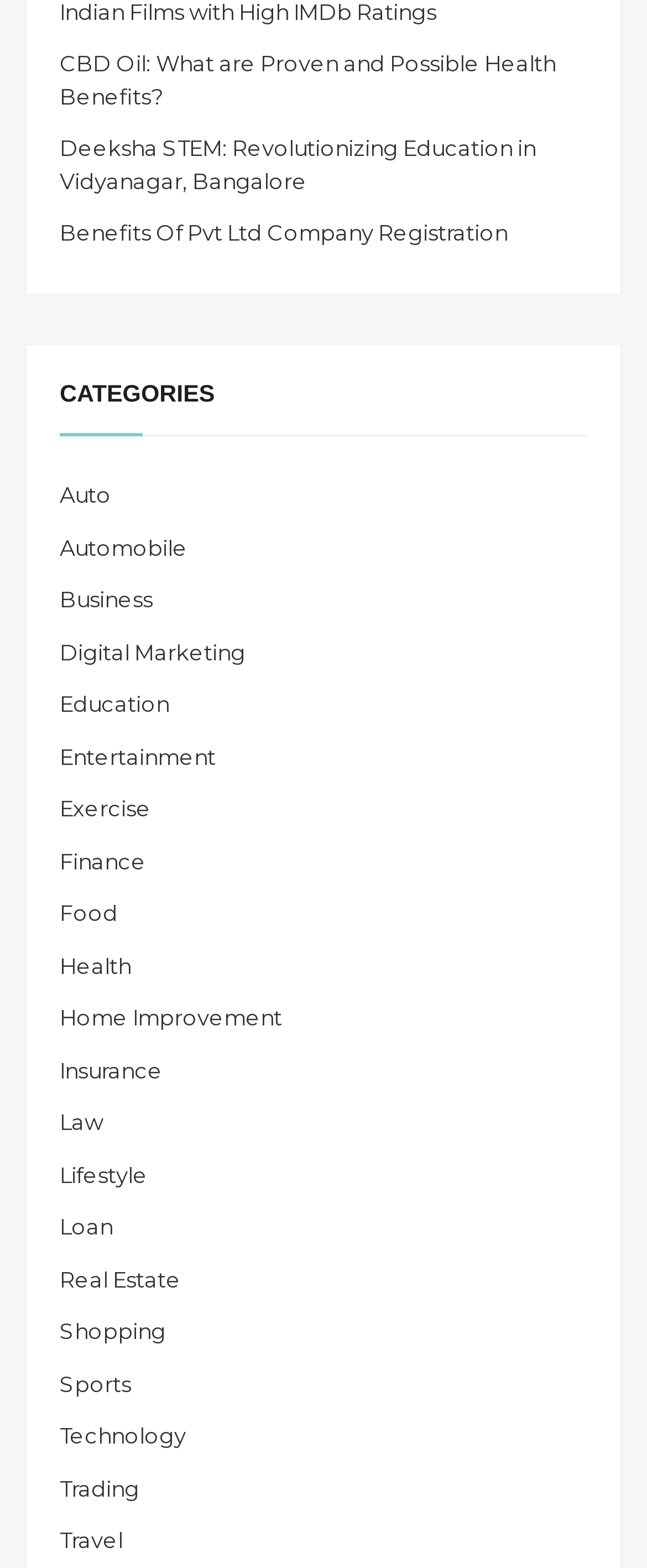Show me the bounding box coordinates of the clickable region to achieve the task as per the instruction: "Explore the 'Business' section".

[0.092, 0.374, 0.236, 0.391]